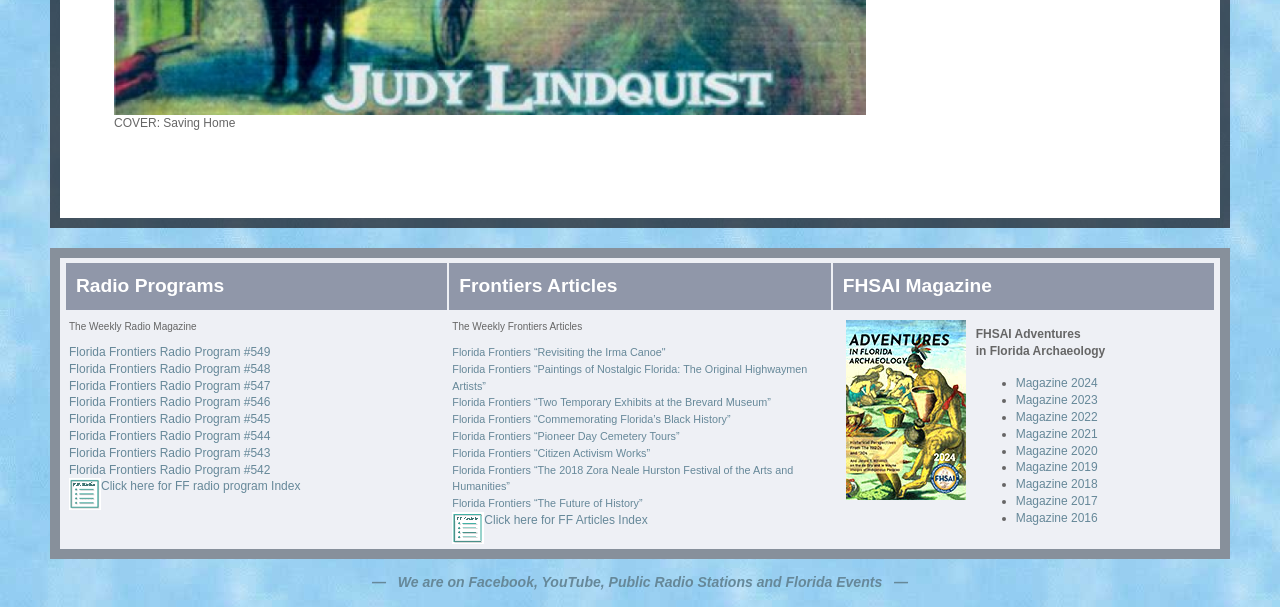Provide the bounding box coordinates of the area you need to click to execute the following instruction: "Click on 'Florida Frontiers Radio Program #549'".

[0.054, 0.568, 0.211, 0.591]